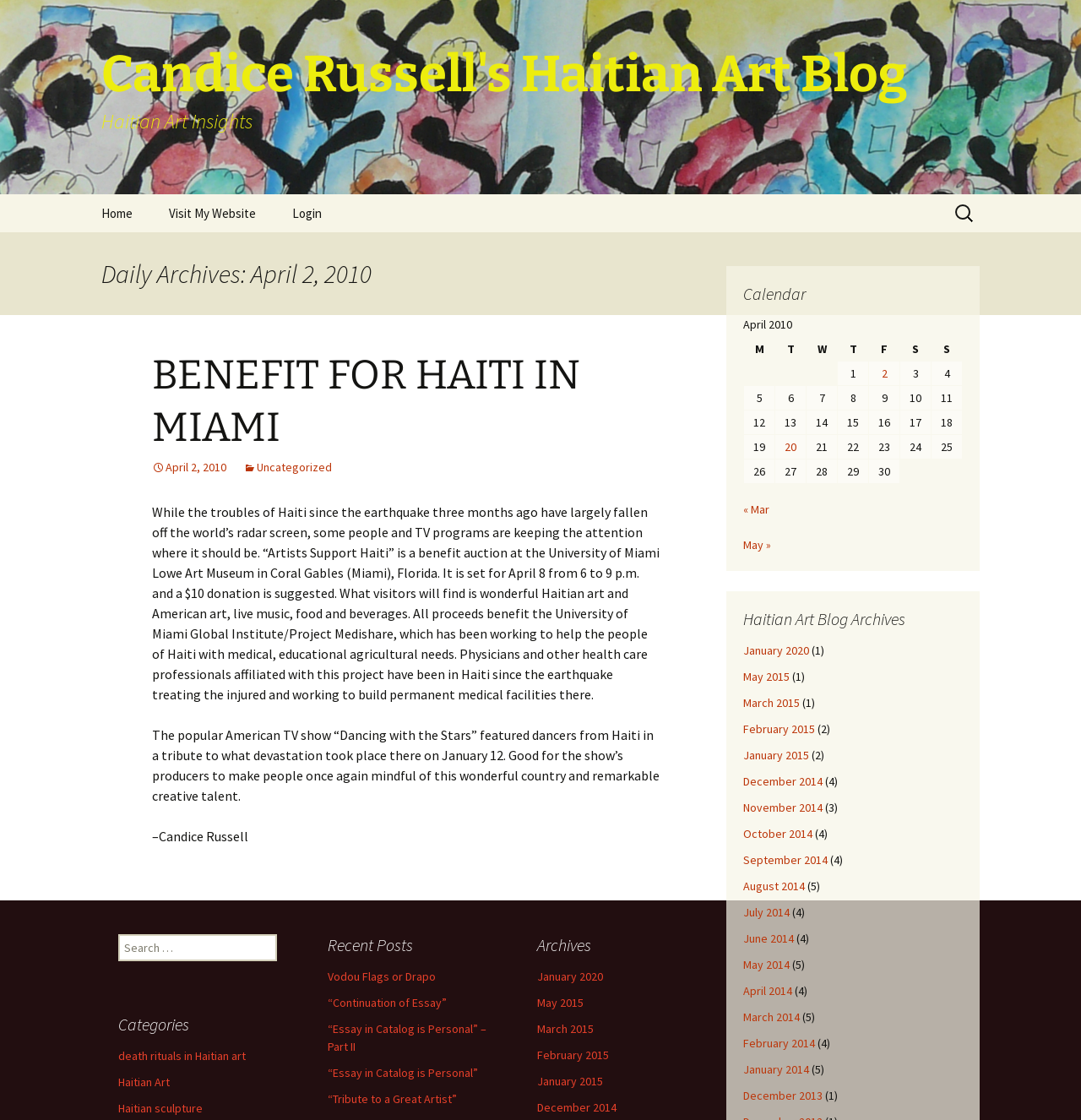Given the element description "2", identify the bounding box of the corresponding UI element.

[0.804, 0.323, 0.832, 0.344]